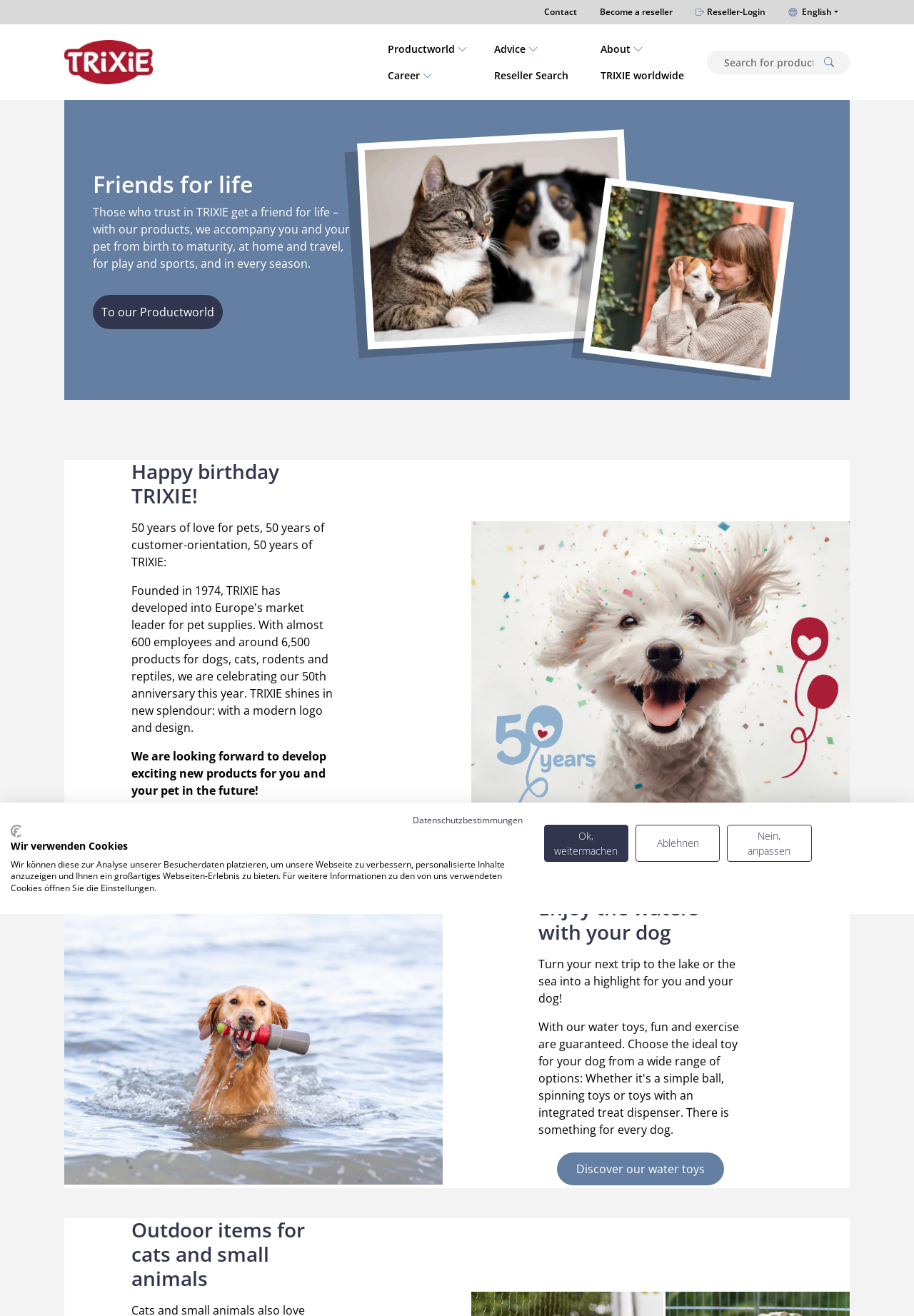Please find the bounding box coordinates of the element that needs to be clicked to perform the following instruction: "Click on Contact". The bounding box coordinates should be four float numbers between 0 and 1, represented as [left, top, right, bottom].

[0.583, 0.0, 0.644, 0.018]